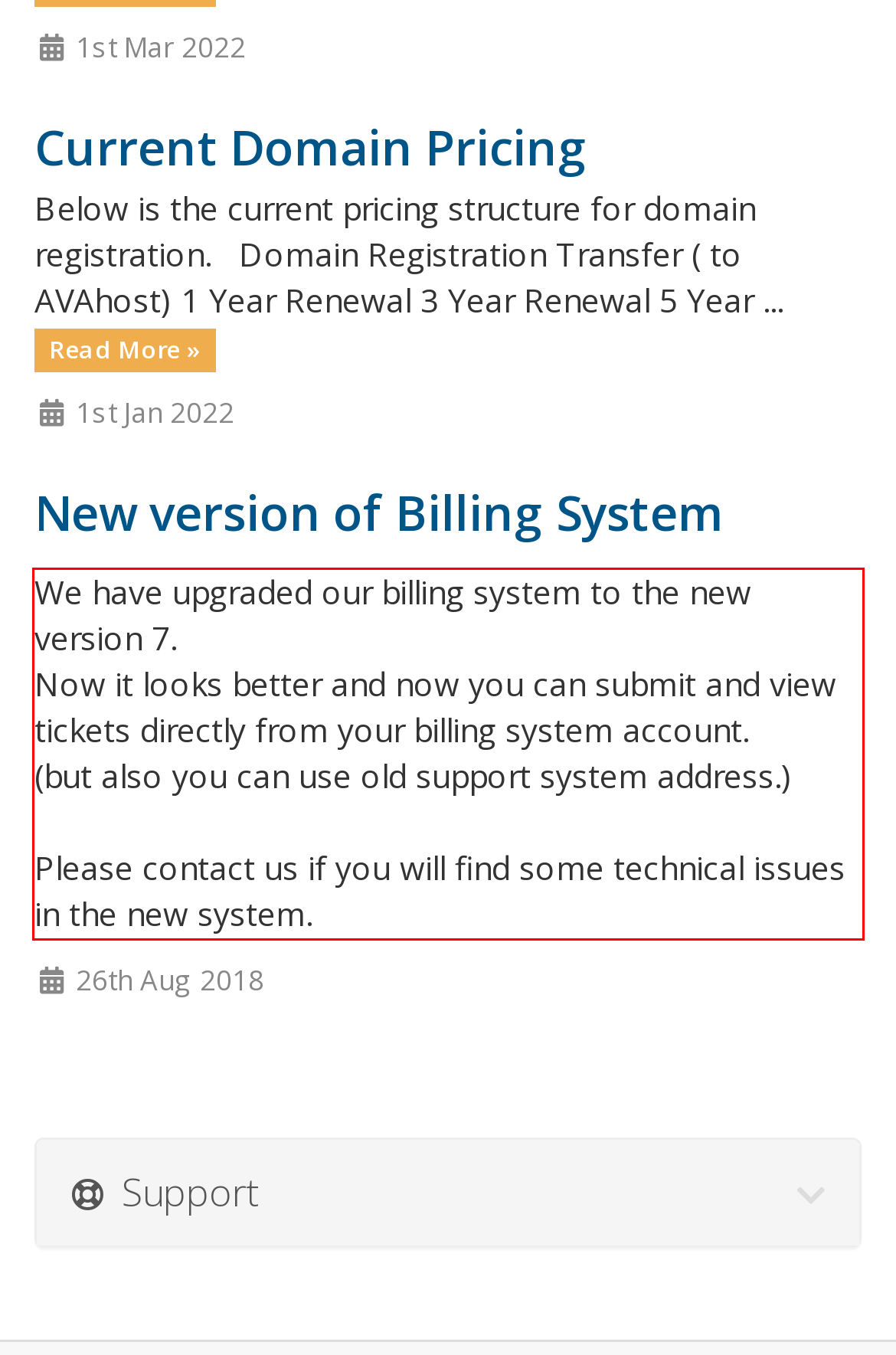Given a webpage screenshot, locate the red bounding box and extract the text content found inside it.

We have upgraded our billing system to the new version 7. Now it looks better and now you can submit and view tickets directly from your billing system account. (but also you can use old support system address.) Please contact us if you will find some technical issues in the new system.